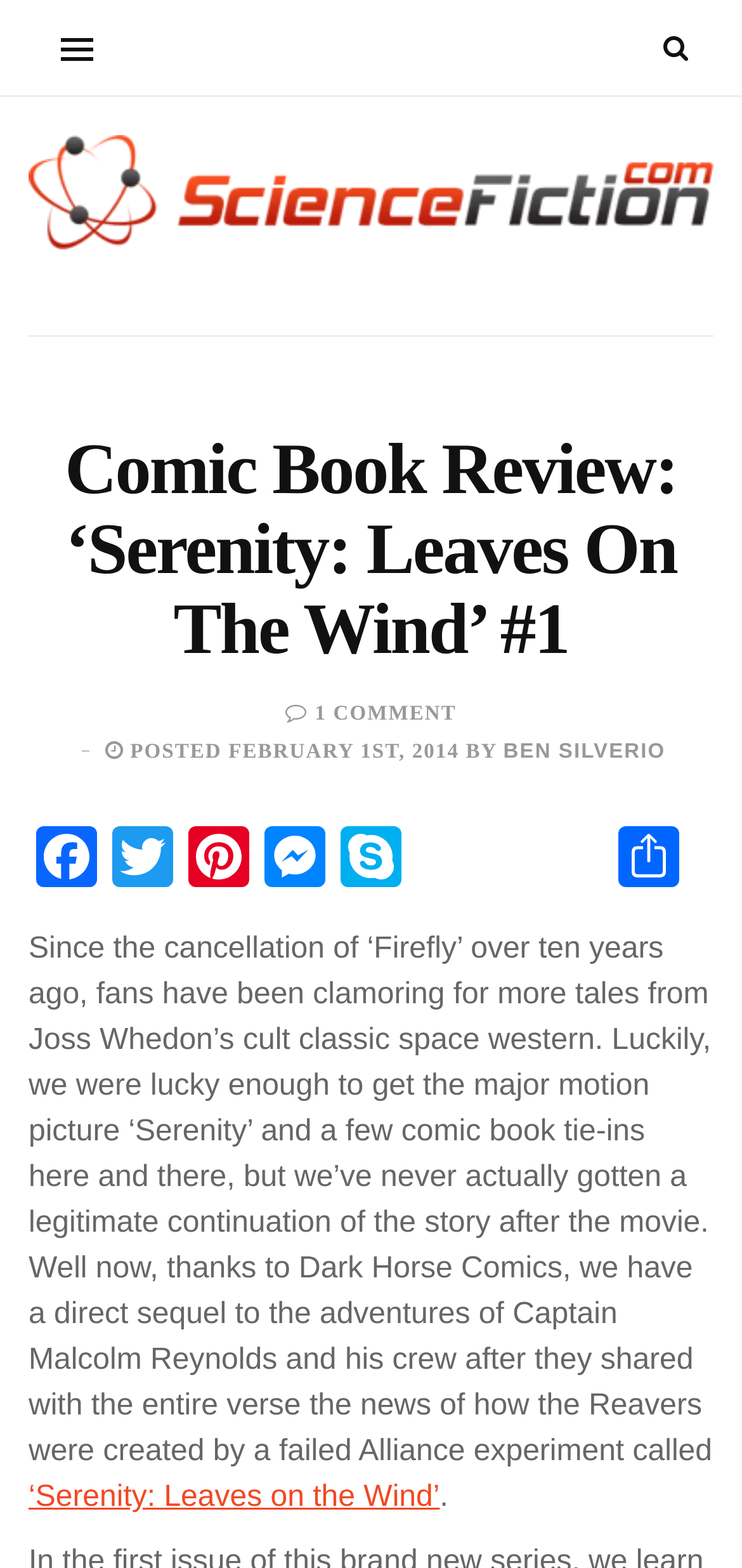Please extract the primary headline from the webpage.

Comic Book Review: ‘Serenity: Leaves On The Wind’ #1